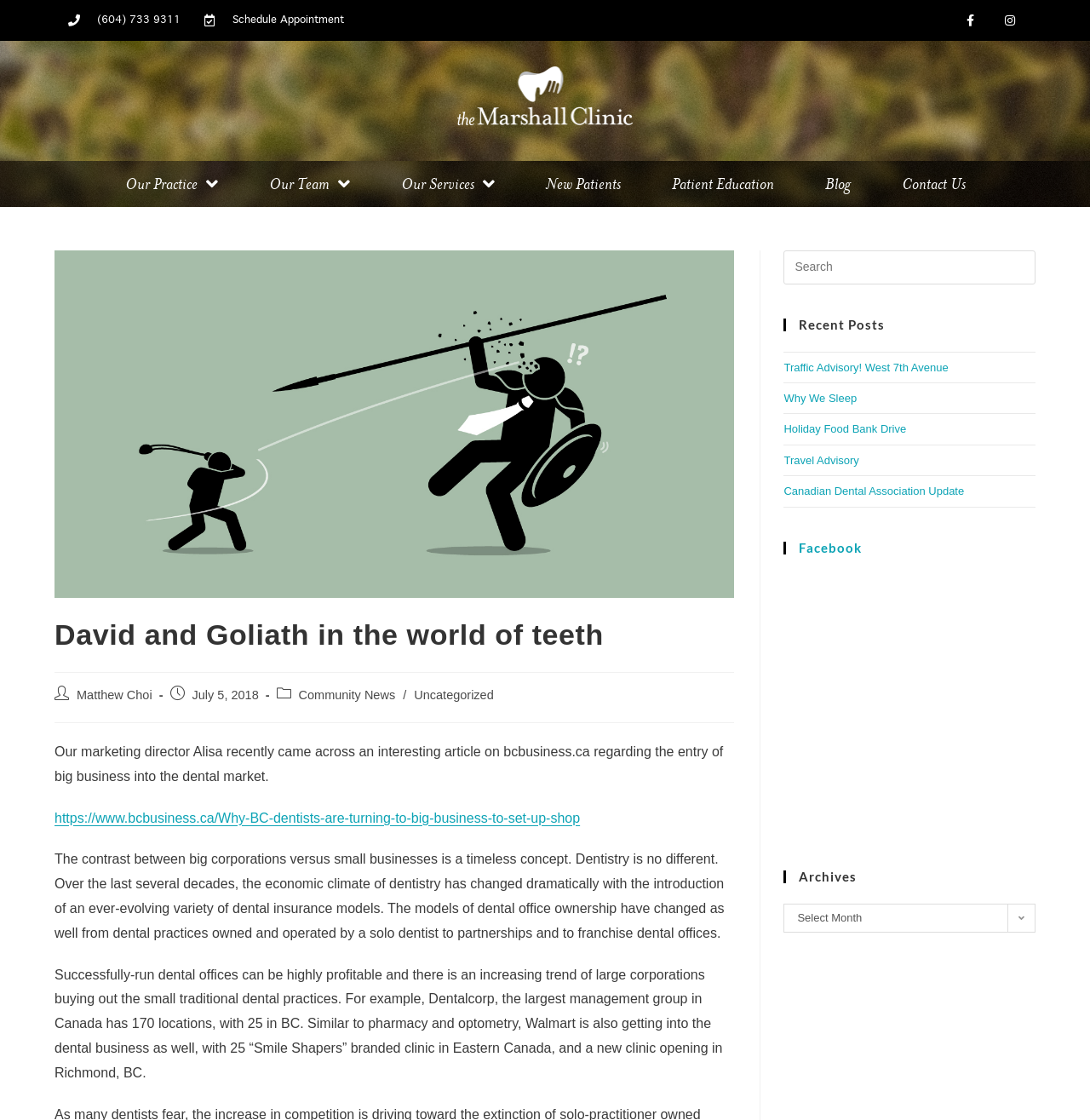Specify the bounding box coordinates of the element's area that should be clicked to execute the given instruction: "Read the blog post about big business in the dental market". The coordinates should be four float numbers between 0 and 1, i.e., [left, top, right, bottom].

[0.05, 0.724, 0.532, 0.737]